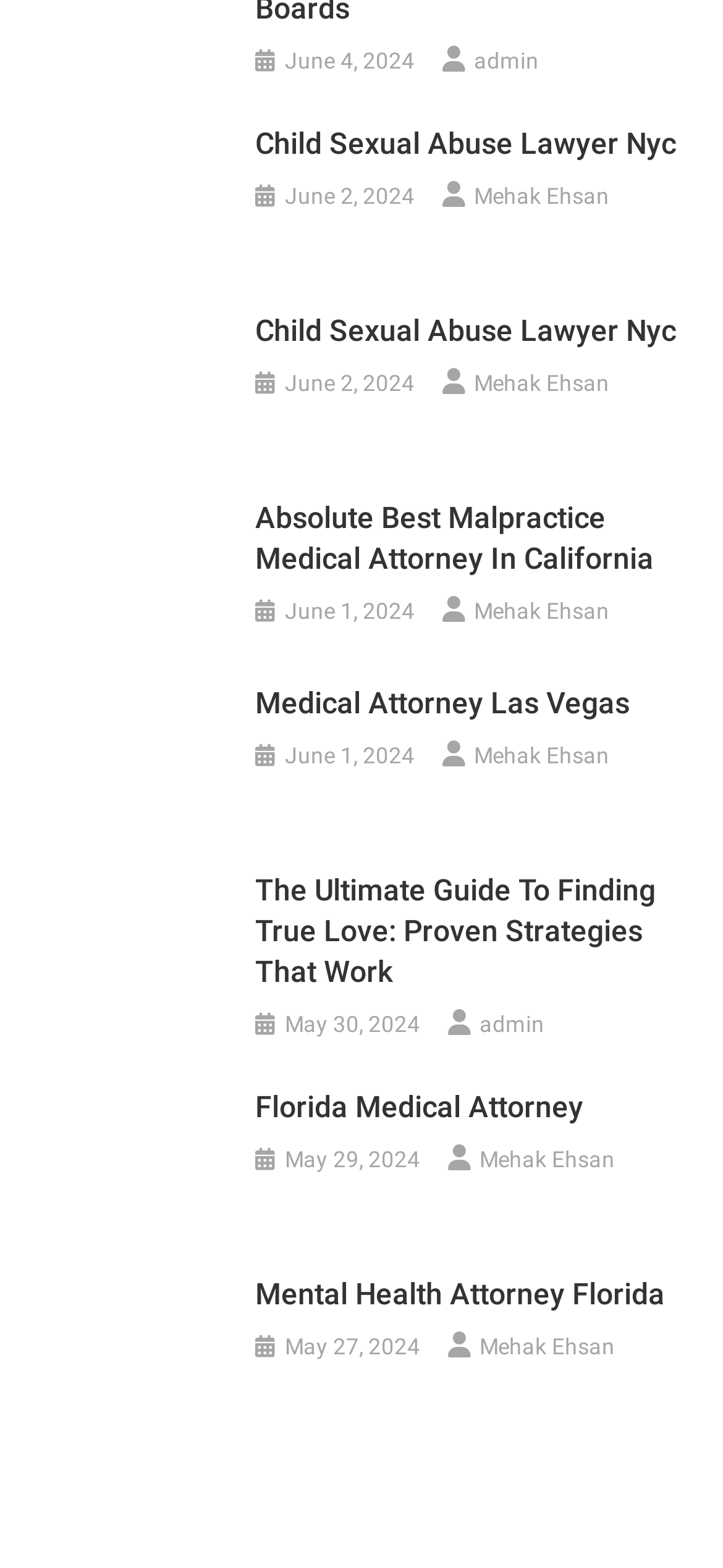What is the theme of the posts?
Answer the question with a thorough and detailed explanation.

The theme of the posts appears to be related to Law and Relationships, which can be inferred by looking at the various headings and links that mention topics such as Child Sexual Abuse Lawyer, Medical Attorney, and Finding True Love.